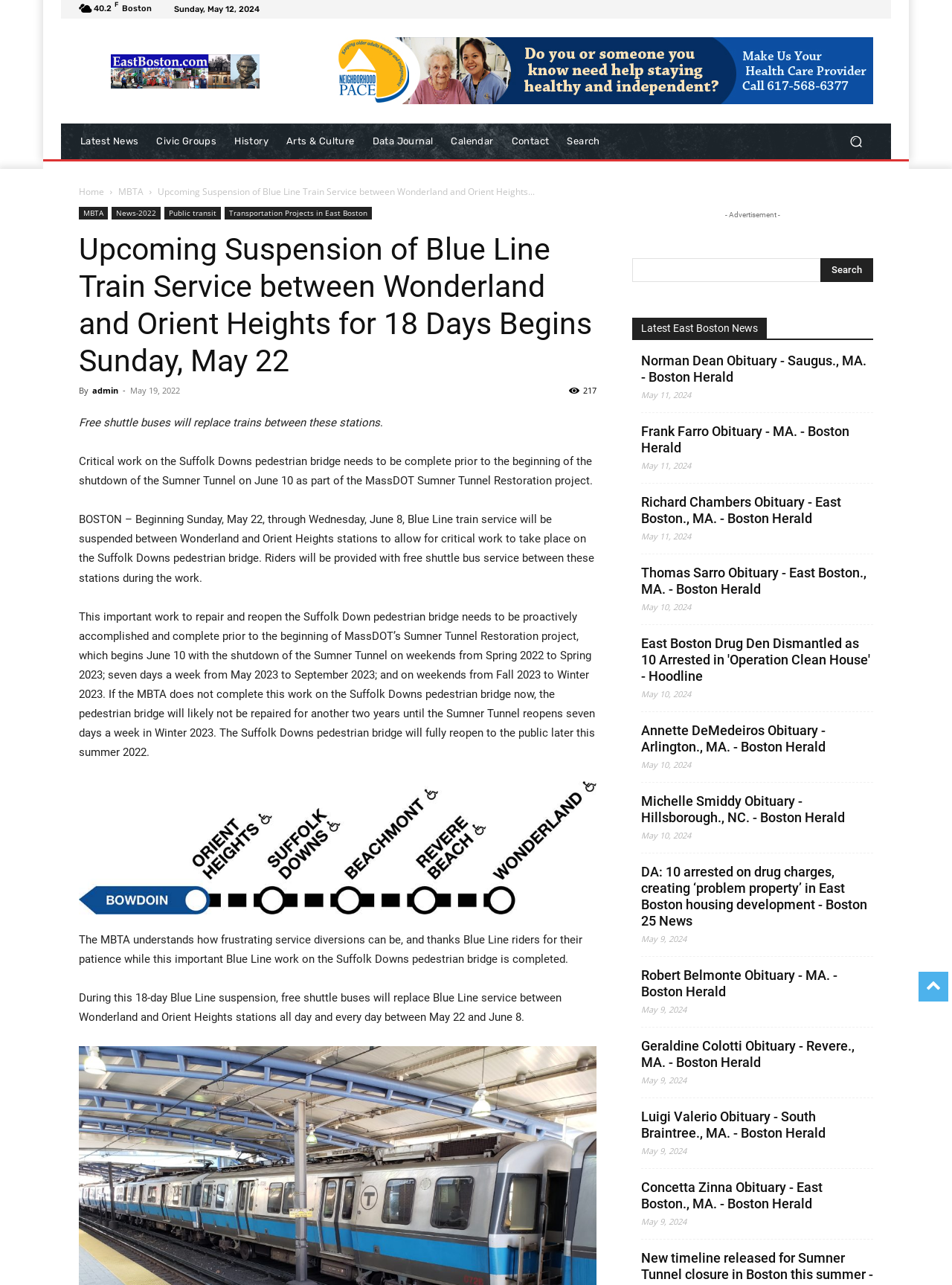Could you find the bounding box coordinates of the clickable area to complete this instruction: "Read the article 'Upcoming Suspension of Blue Line Train Service between Wonderland and Orient Heights for 18 Days Begins Sunday, May 22'"?

[0.083, 0.18, 0.627, 0.295]